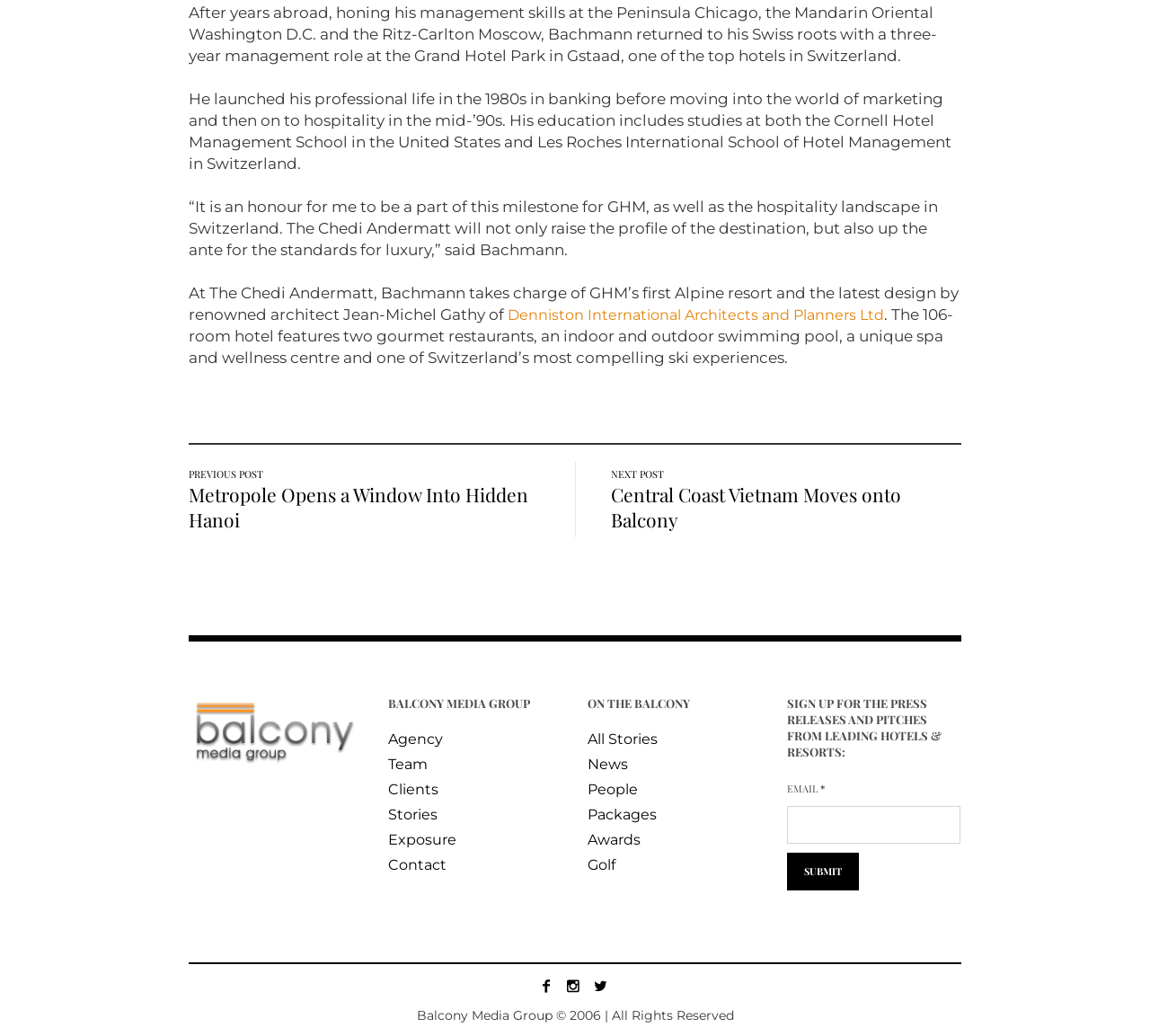Refer to the image and provide an in-depth answer to the question:
How many rooms does The Chedi Andermatt have?

The article states that The Chedi Andermatt features 106 rooms, as well as two gourmet restaurants, an indoor and outdoor swimming pool, a unique spa and wellness centre, and one of Switzerland’s most compelling ski experiences.